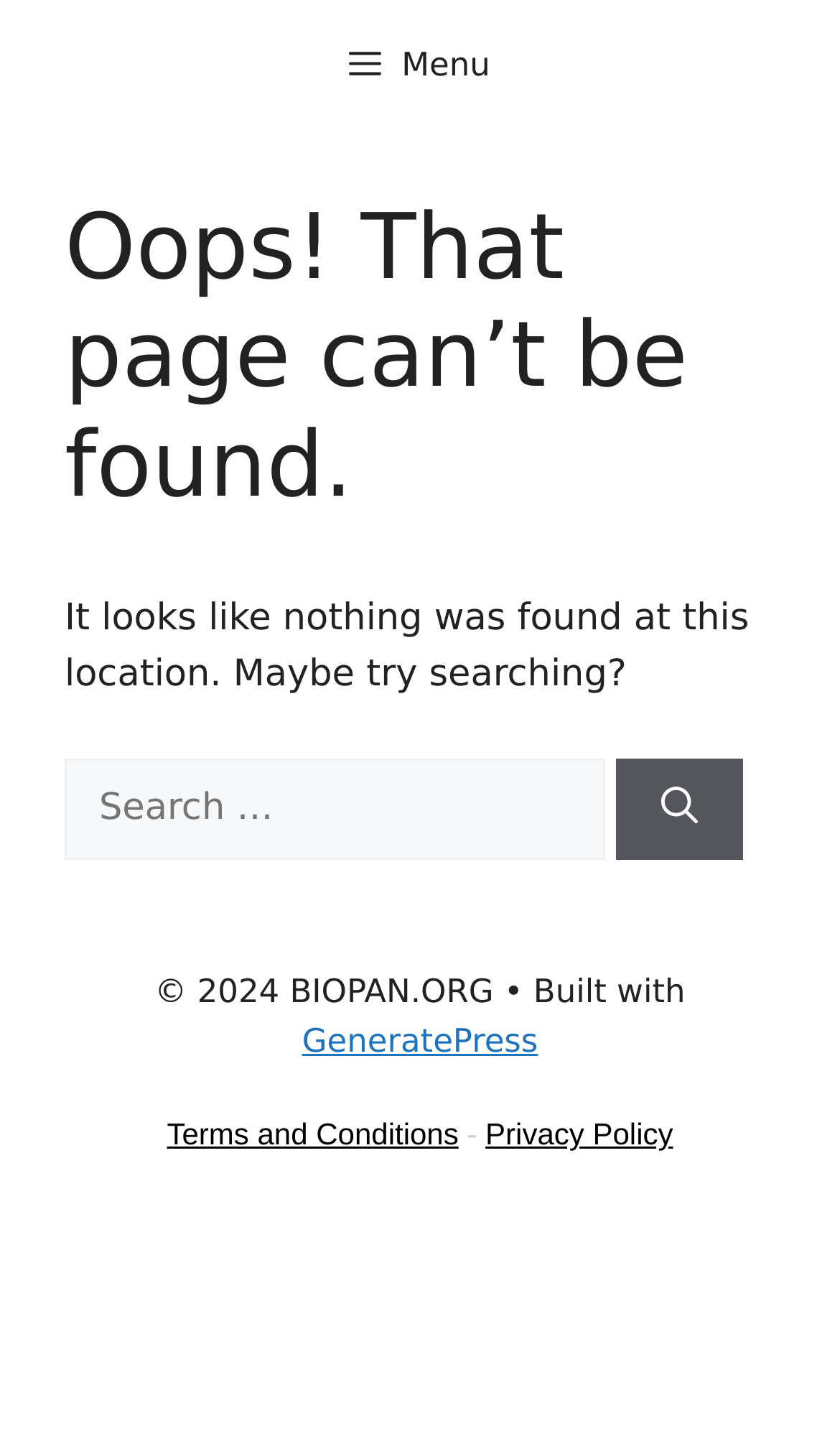What is the main heading displayed on the webpage? Please provide the text.

Oops! That page can’t be found.